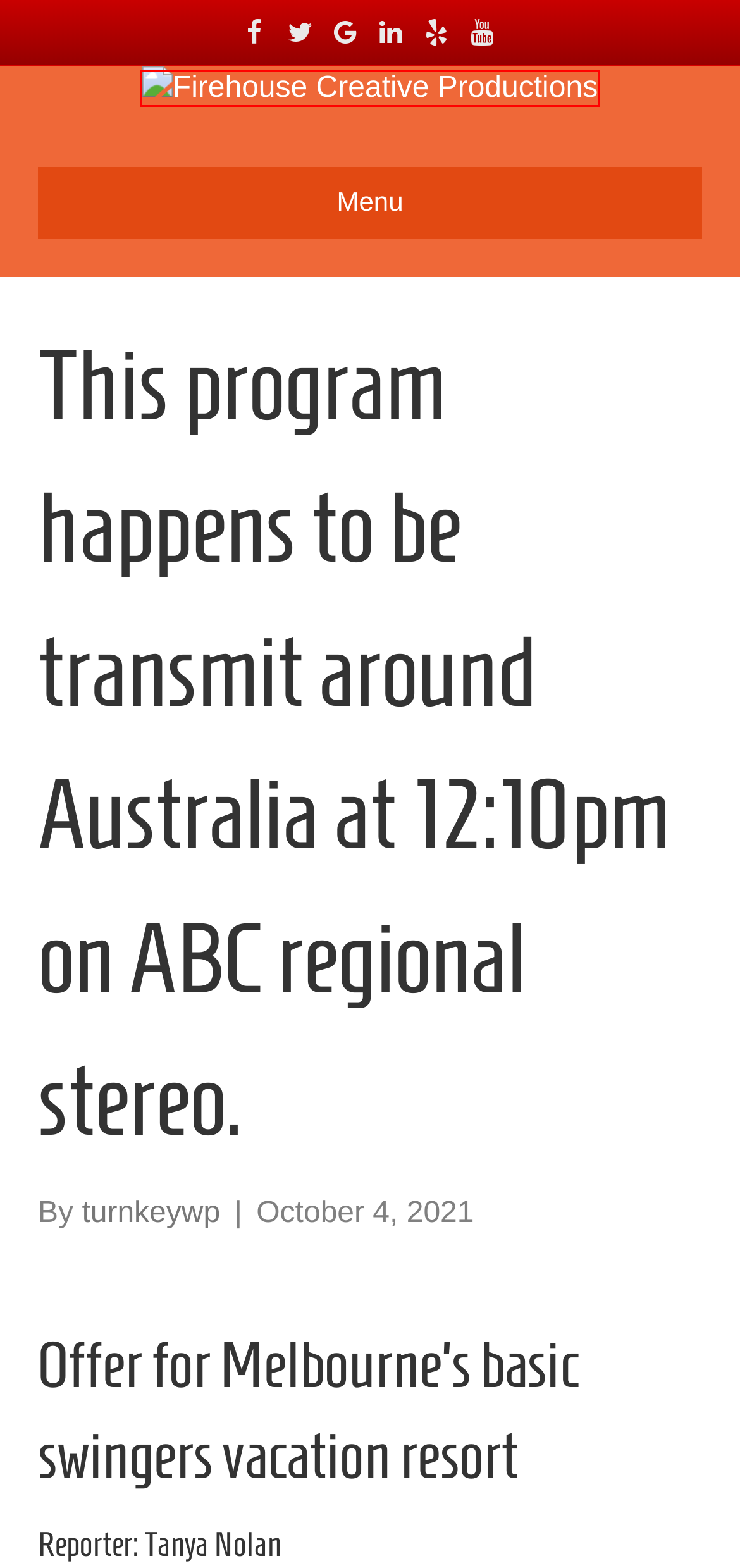Examine the screenshot of a webpage with a red bounding box around a UI element. Your task is to identify the webpage description that best corresponds to the new webpage after clicking the specified element. The given options are:
A. Senior Sizzle Review - Update June 2024, Legit or Scam | Best Hookup Websites Reviews
B. Support – Firehouse Creative Productions
C. senior sizzle pl review – Firehouse Creative Productions
D. Contact – Firehouse Creative Productions
E. Firehouse Creative Productions
F. Our Work-Posts – DO NOT USE – Firehouse Creative Productions
G. On Now – Firehouse Creative Productions
H. turnkeywp – Firehouse Creative Productions

E